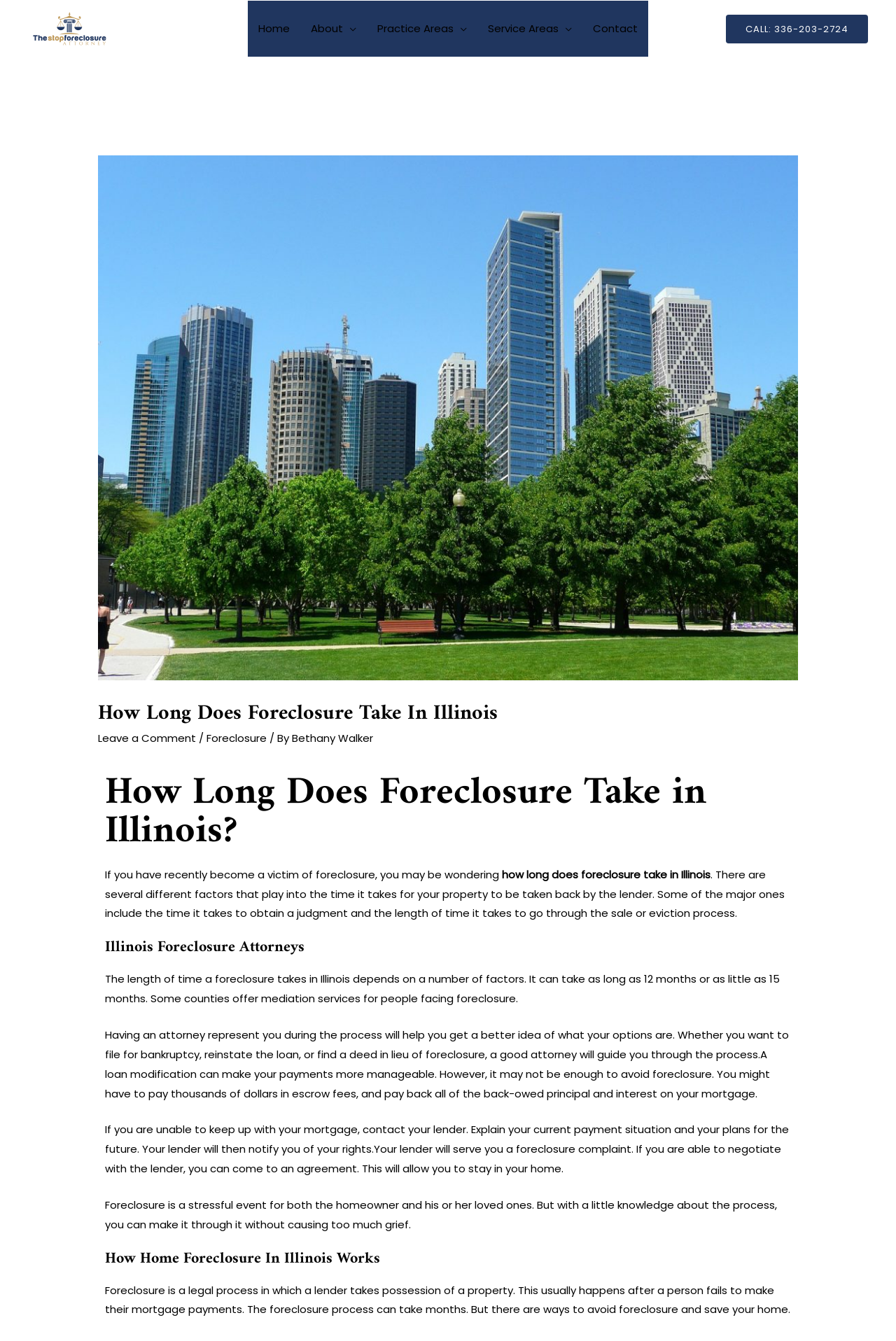Given the element description alt="The stop foreclosure attorney", predict the bounding box coordinates for the UI element in the webpage screenshot. The format should be (top-left x, top-left y, bottom-right x, bottom-right y), and the values should be between 0 and 1.

[0.031, 0.015, 0.125, 0.026]